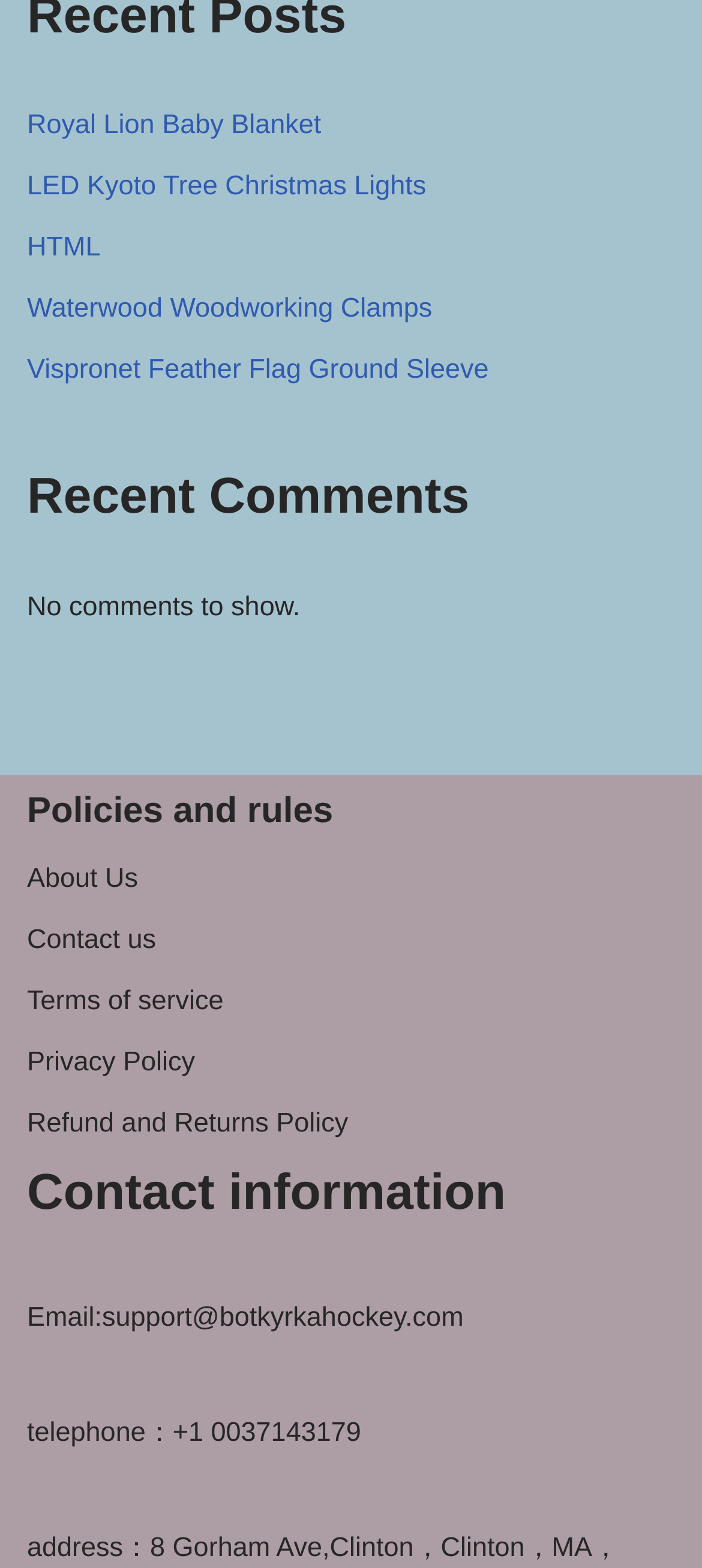Please answer the following question using a single word or phrase: 
How many links are there on the webpage?

9